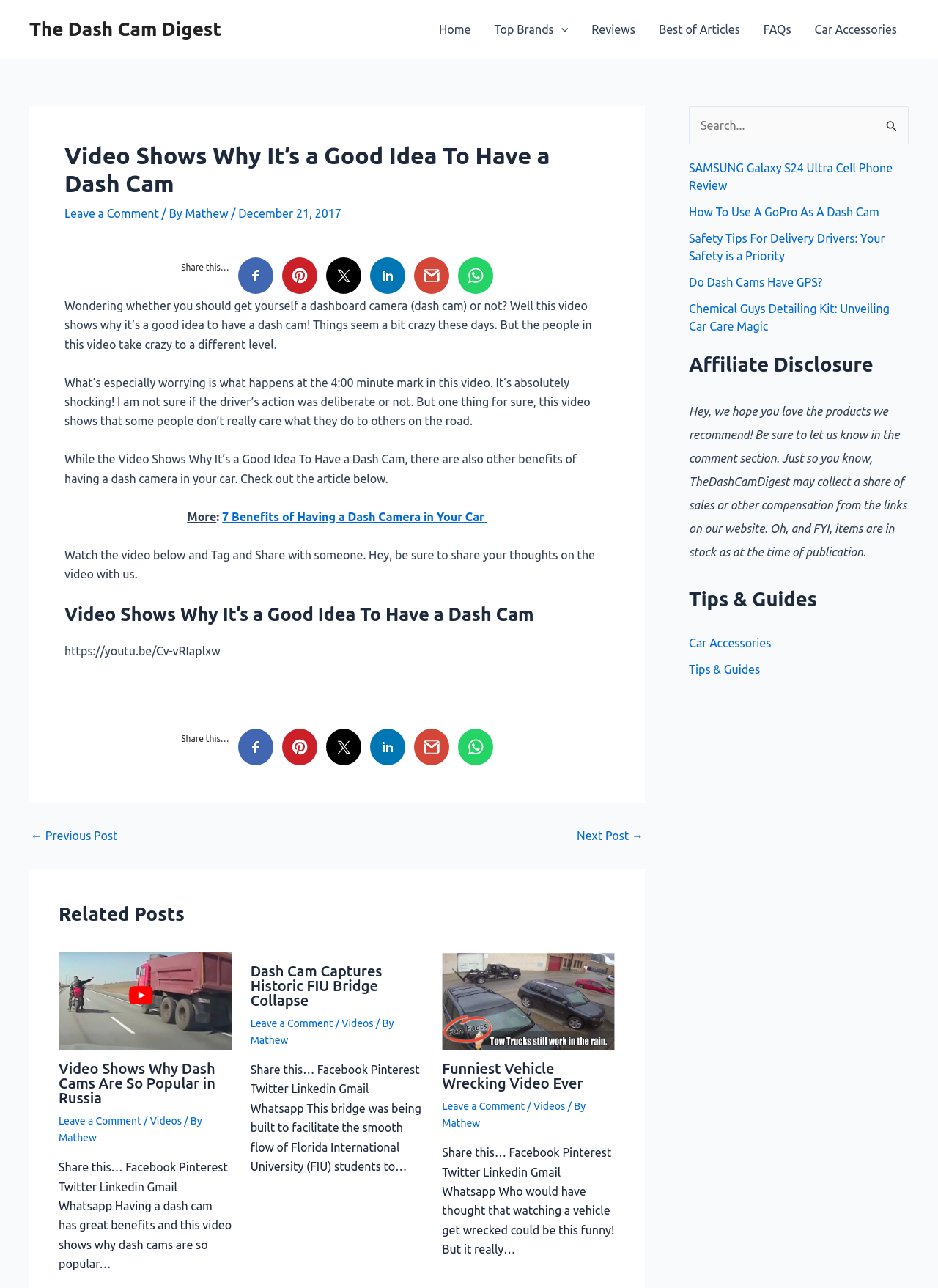Answer in one word or a short phrase: 
What are the benefits of having a dash camera in your car?

7 benefits